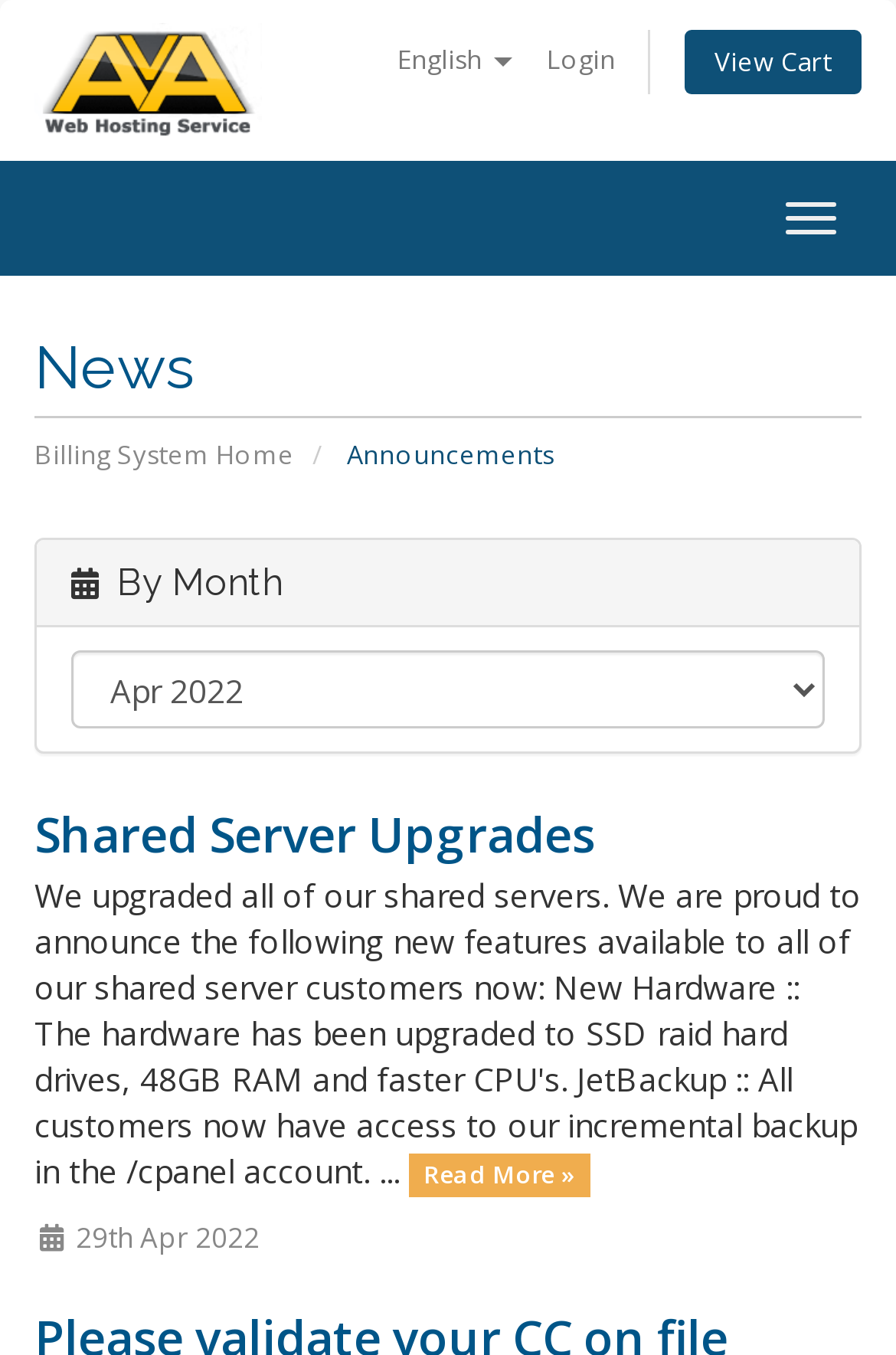Find the bounding box coordinates for the HTML element specified by: "Read More »".

[0.456, 0.851, 0.658, 0.884]